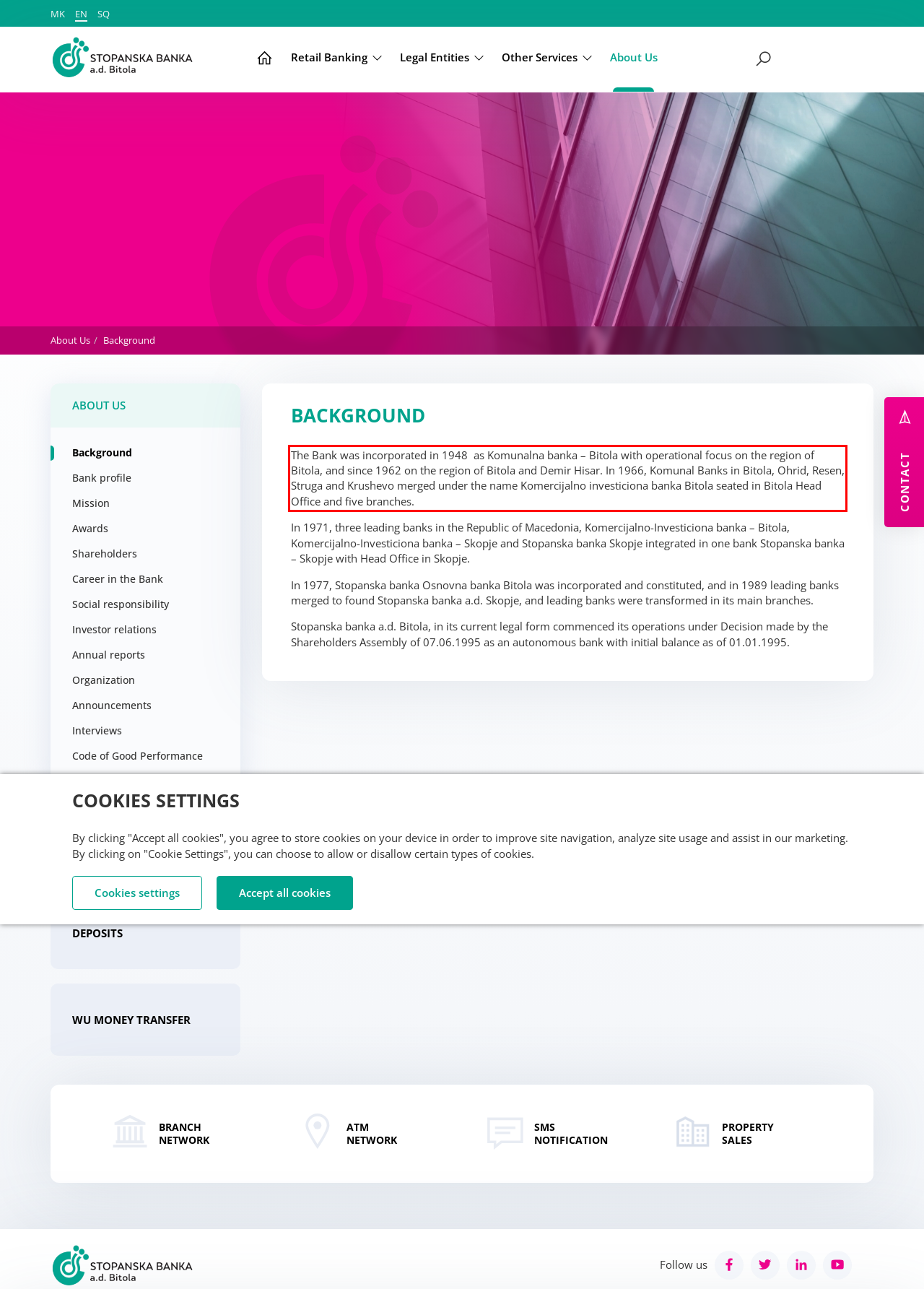View the screenshot of the webpage and identify the UI element surrounded by a red bounding box. Extract the text contained within this red bounding box.

The Bank was incorporated in 1948 as Komunalna banka – Bitola with operational focus on the region of Bitola, and since 1962 on the region of Bitola and Demir Hisar. In 1966, Komunal Banks in Bitola, Ohrid, Resen, Struga and Krushevo merged under the name Komercijalno investiciona banka Bitola seated in Bitola Head Office and five branches.